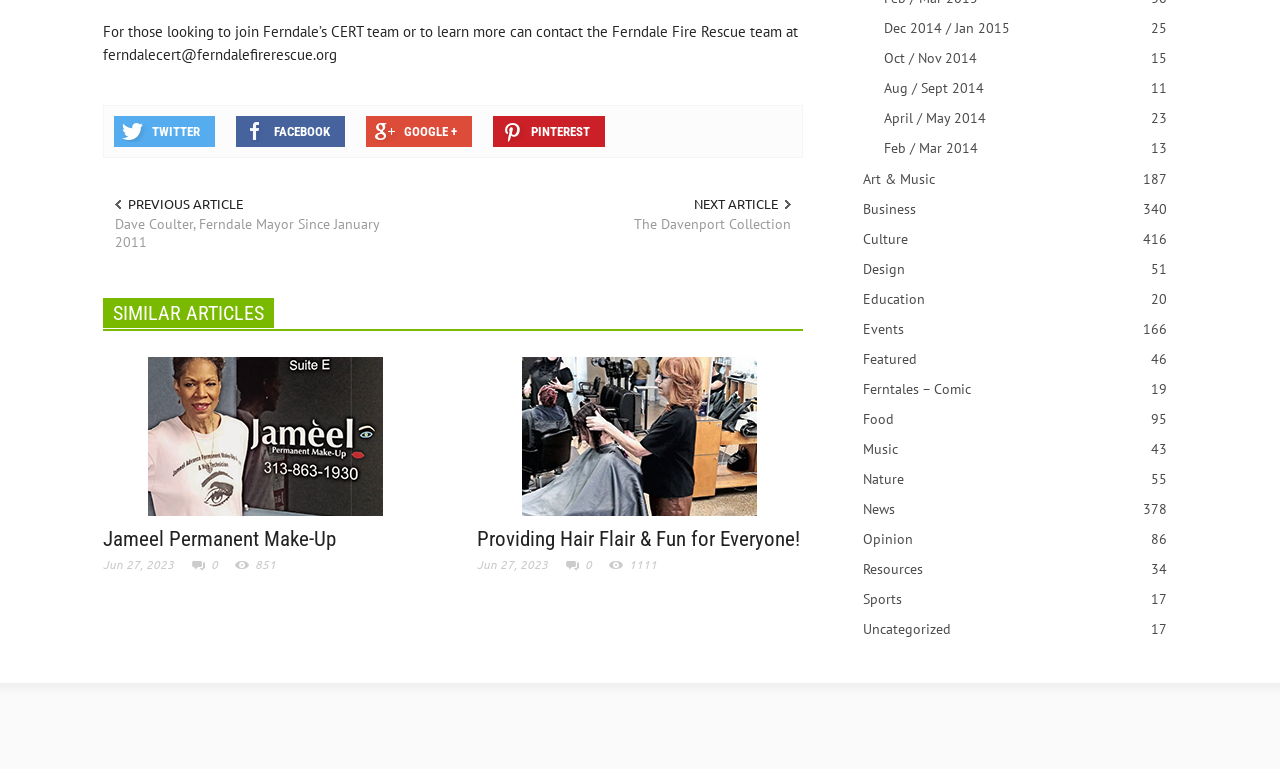Determine the bounding box for the UI element described here: "parent_node: Search name="s"".

None